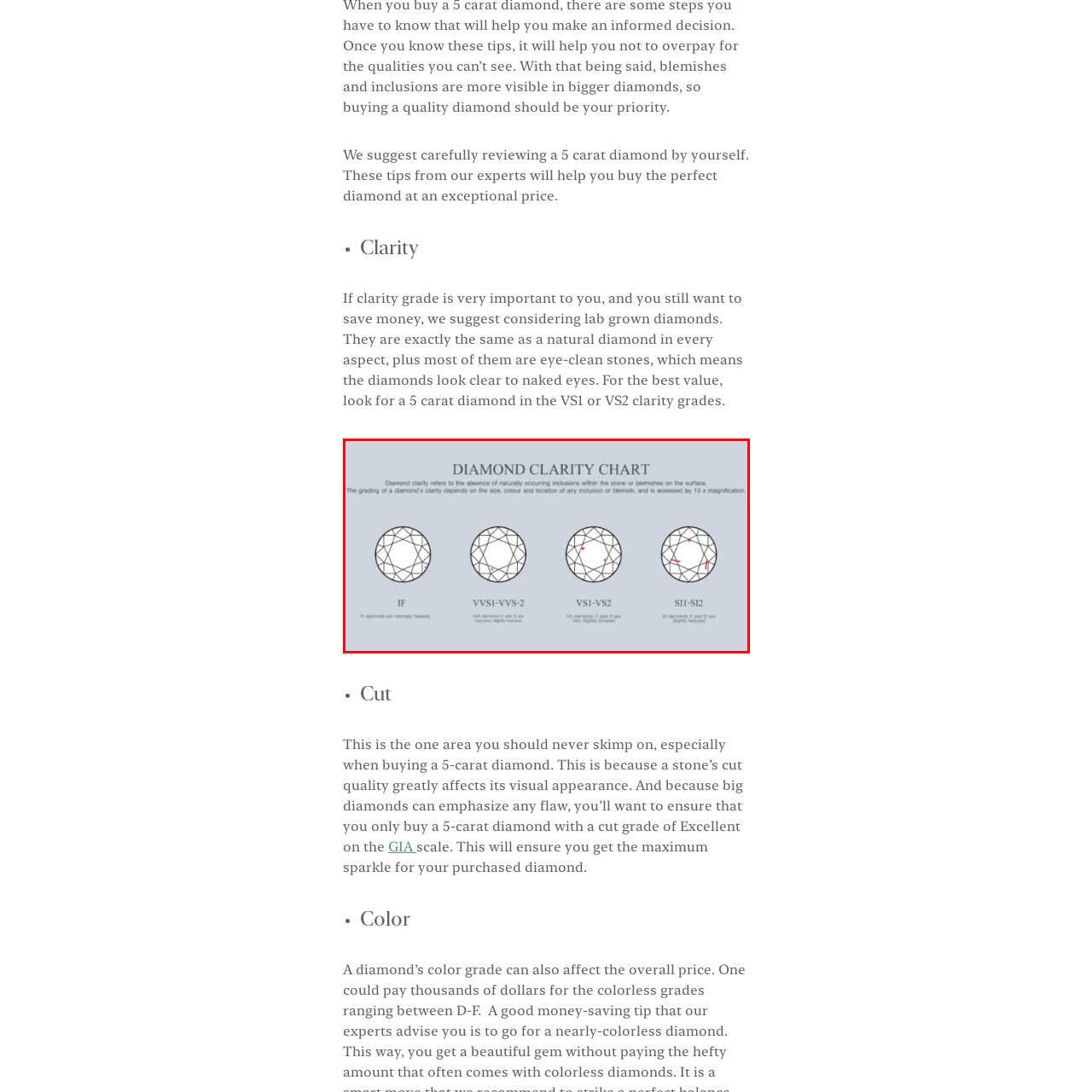Focus on the image enclosed by the red outline and give a short answer: How is diamond clarity assessed?

Under 10x magnification